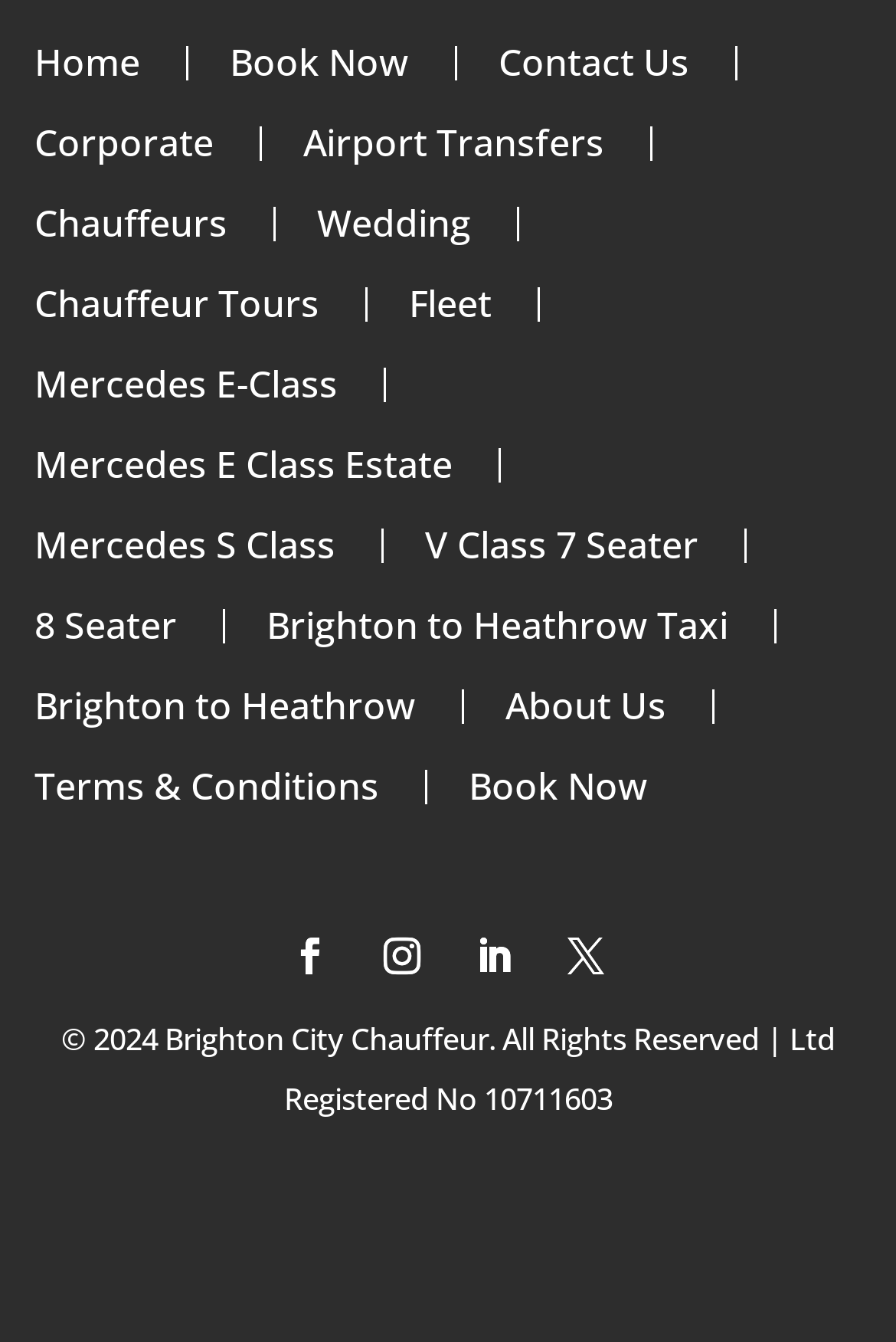Please find the bounding box coordinates of the element that must be clicked to perform the given instruction: "Follow us on Facebook". The coordinates should be four float numbers from 0 to 1, i.e., [left, top, right, bottom].

[0.305, 0.685, 0.387, 0.74]